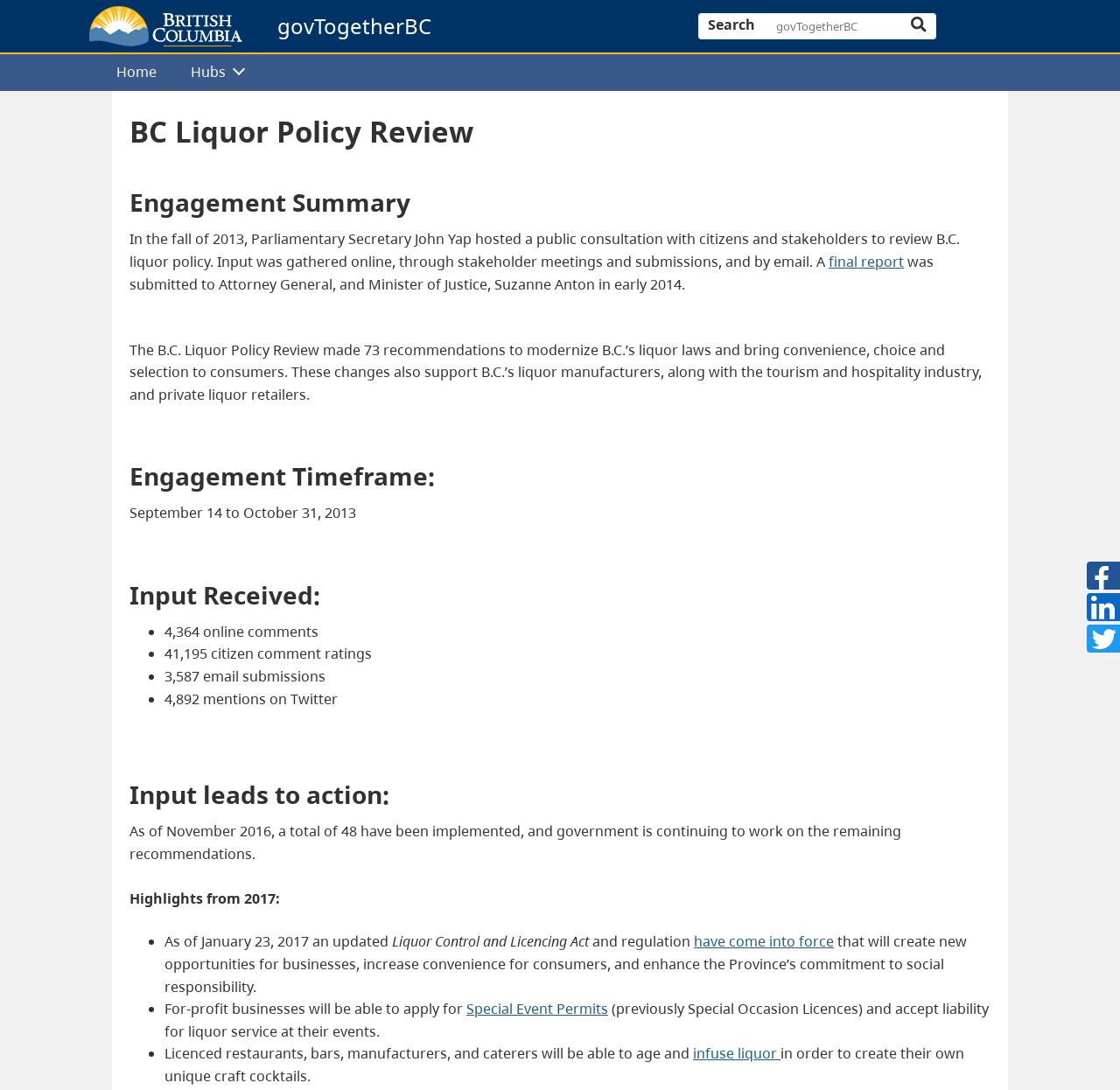How many recommendations were made?
Please ensure your answer is as detailed and informative as possible.

The number of recommendations made can be found in the text 'The B.C. Liquor Policy Review made 73 recommendations to modernize B.C.’s liquor laws and bring convenience, choice and selection to consumers.' which indicates that 73 recommendations were made.